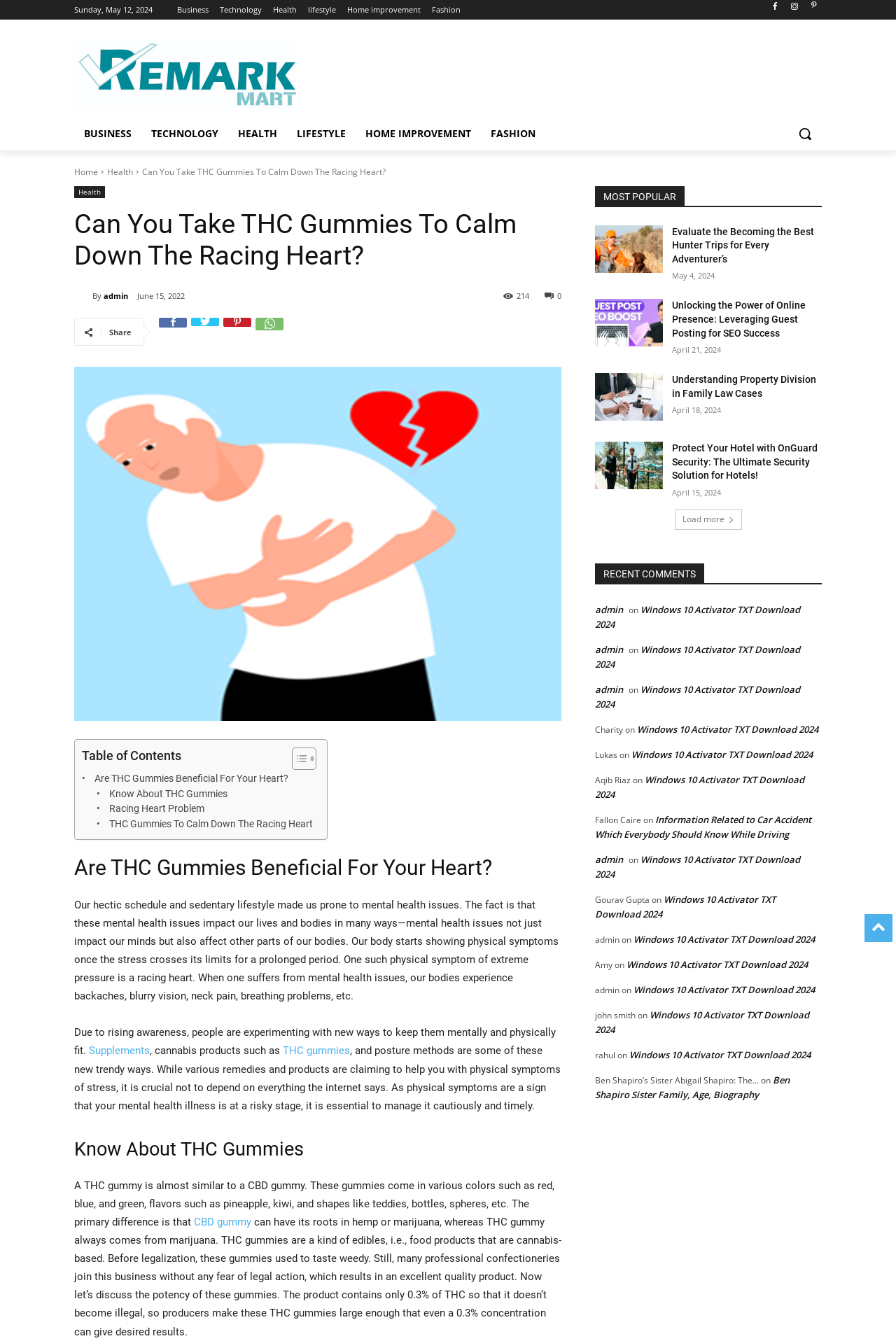Determine and generate the text content of the webpage's headline.

Can You Take THC Gummies To Calm Down The Racing Heart?